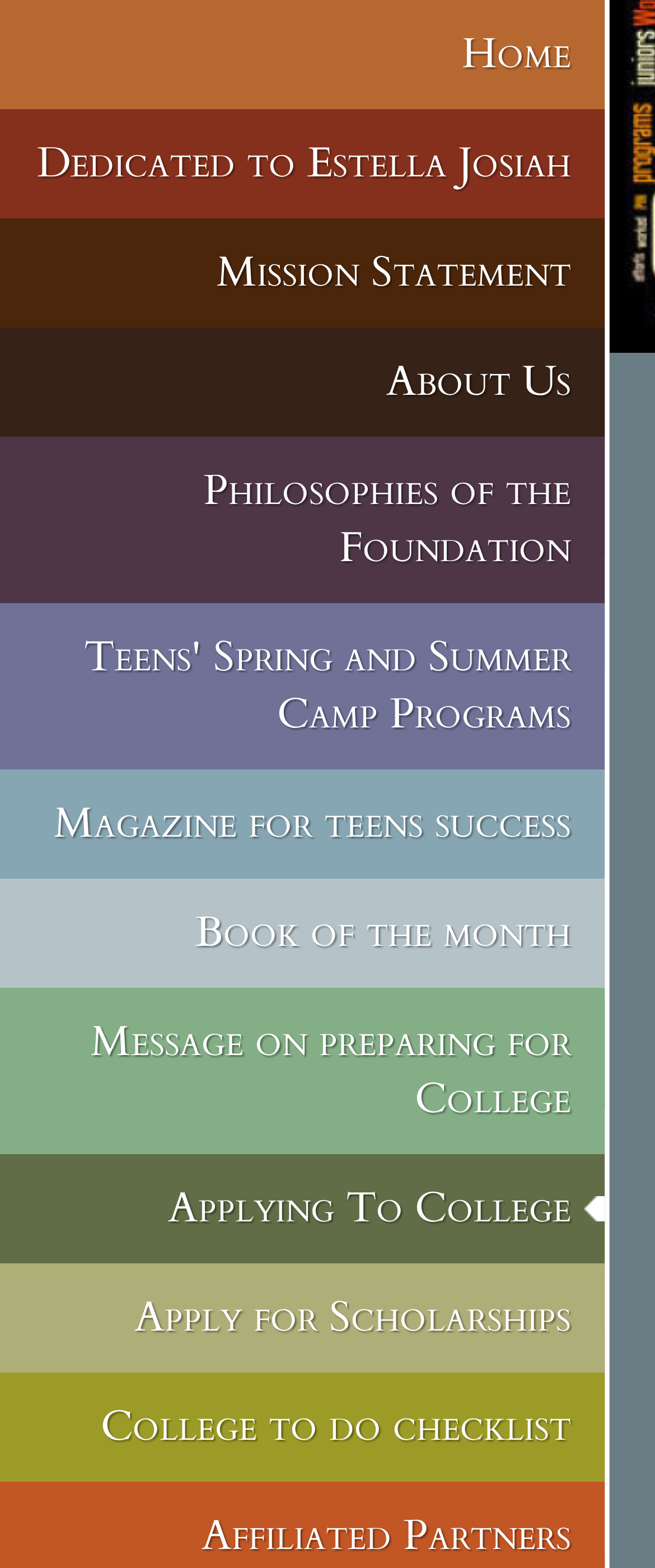Provide the bounding box coordinates of the area you need to click to execute the following instruction: "read about mission statement".

[0.0, 0.139, 0.923, 0.209]